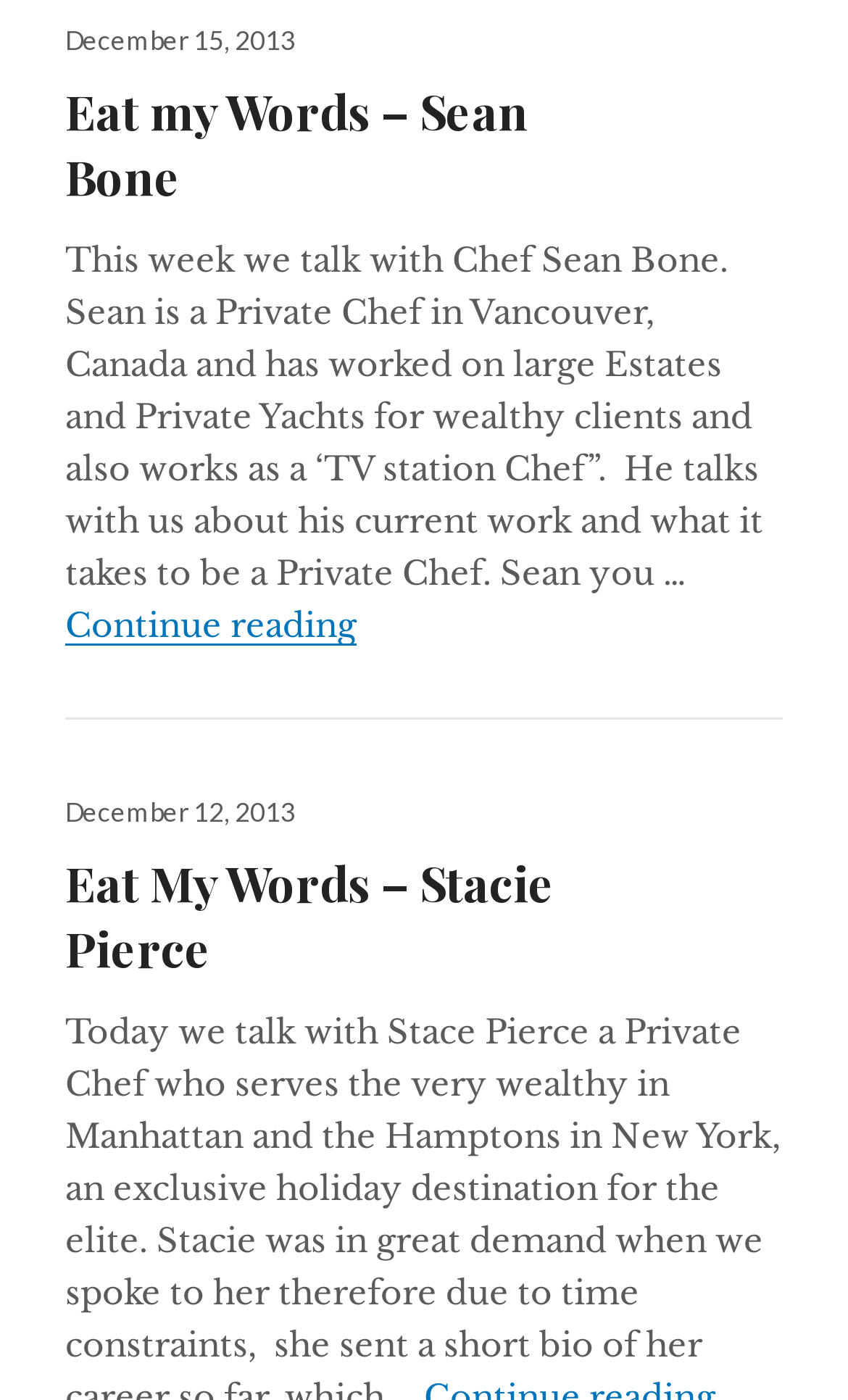How many links are in the first article?
Give a single word or phrase answer based on the content of the image.

2